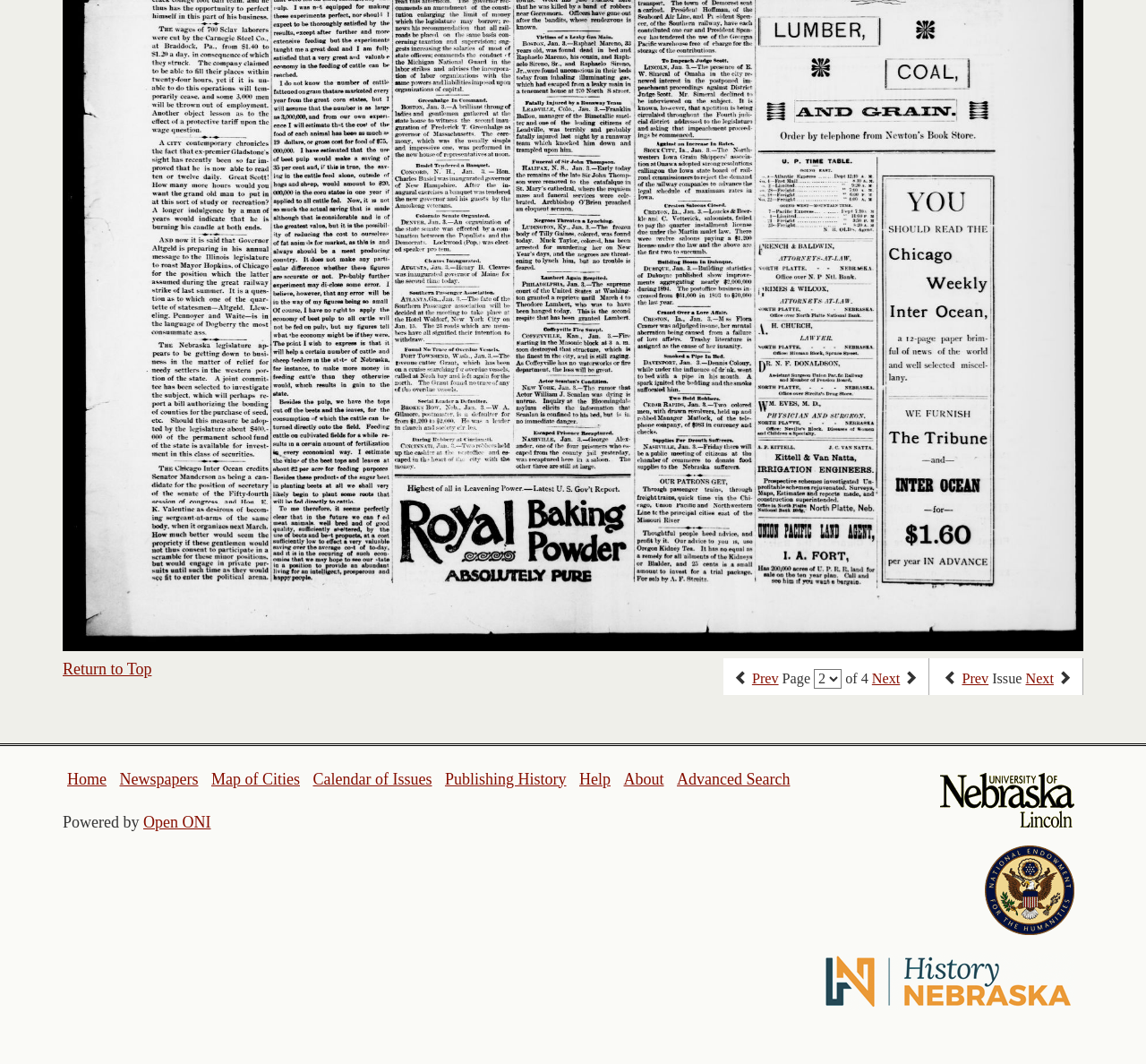What is the purpose of the 'Advanced Search' link?
Answer with a single word or phrase by referring to the visual content.

To search